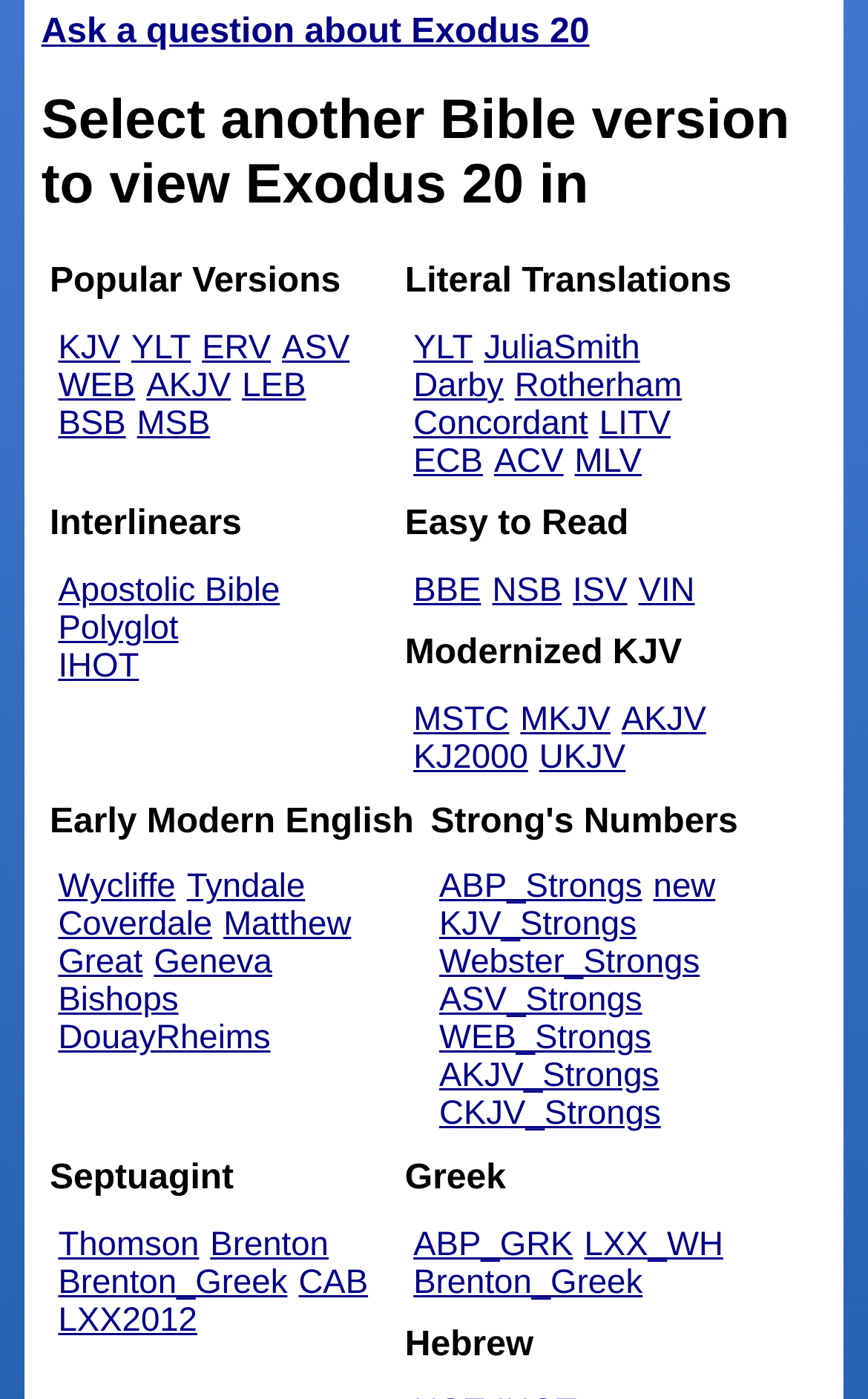Please identify the coordinates of the bounding box that should be clicked to fulfill this instruction: "Choose the Apostolic Bible Polyglot interlinear".

[0.067, 0.409, 0.322, 0.463]